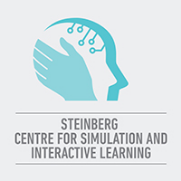Use a single word or phrase to answer the following:
What is incorporated in simulation and interactive learning environments?

Advanced technology